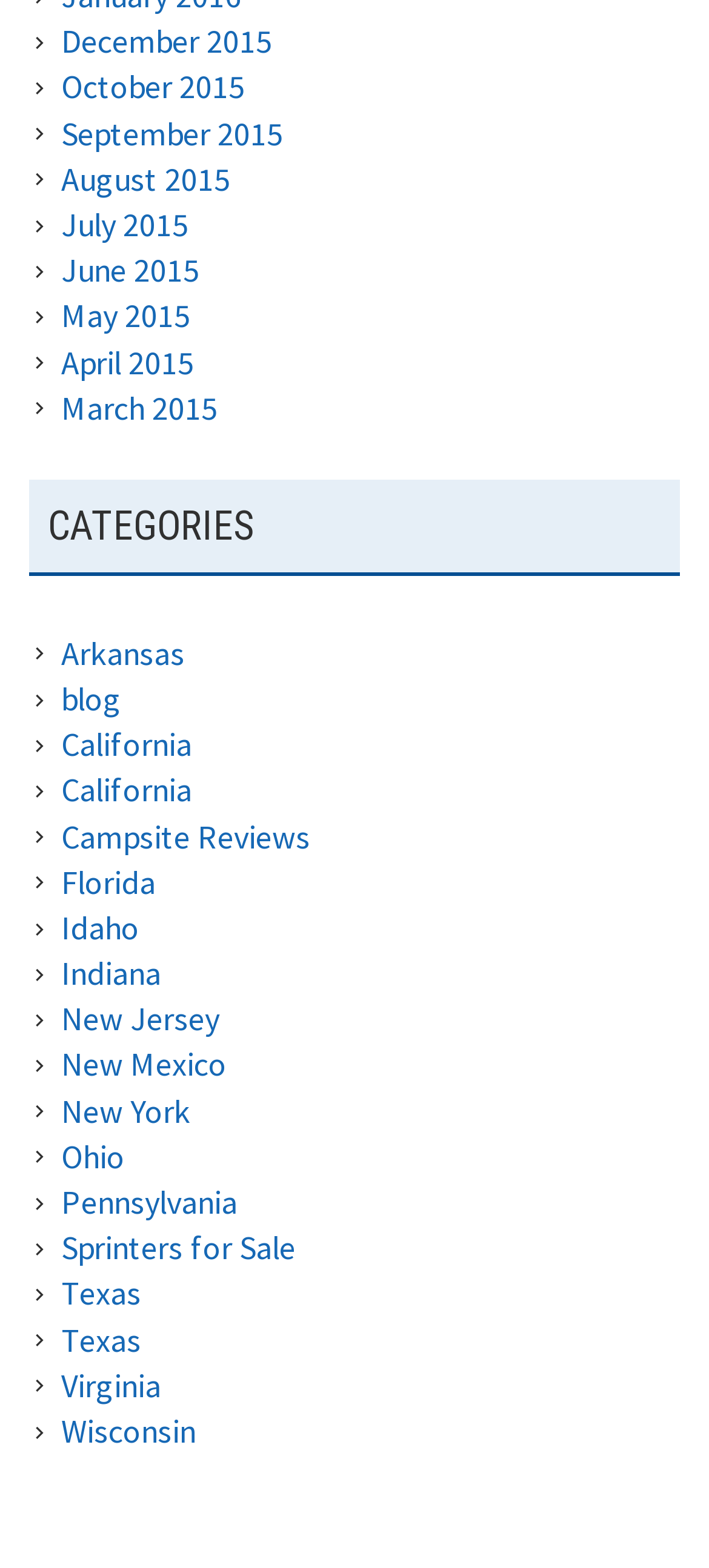How many months are listed?
Using the image provided, answer with just one word or phrase.

12